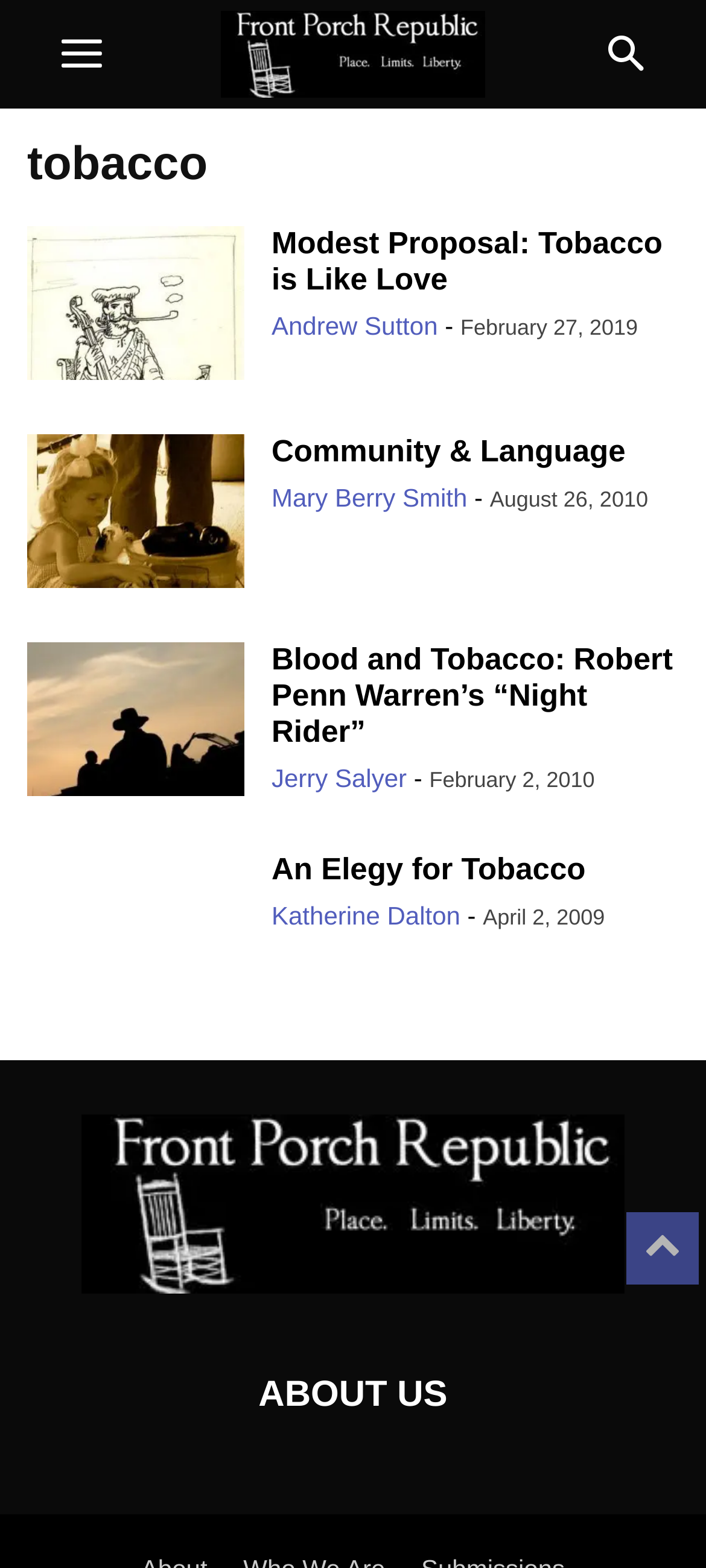Use the details in the image to answer the question thoroughly: 
Who wrote the article 'Blood and Tobacco: Robert Penn Warren’s “Night Rider”'?

I looked at the article 'Blood and Tobacco: Robert Penn Warren’s “Night Rider”' and found the author's name, 'Jerry Salyer', listed below the title.